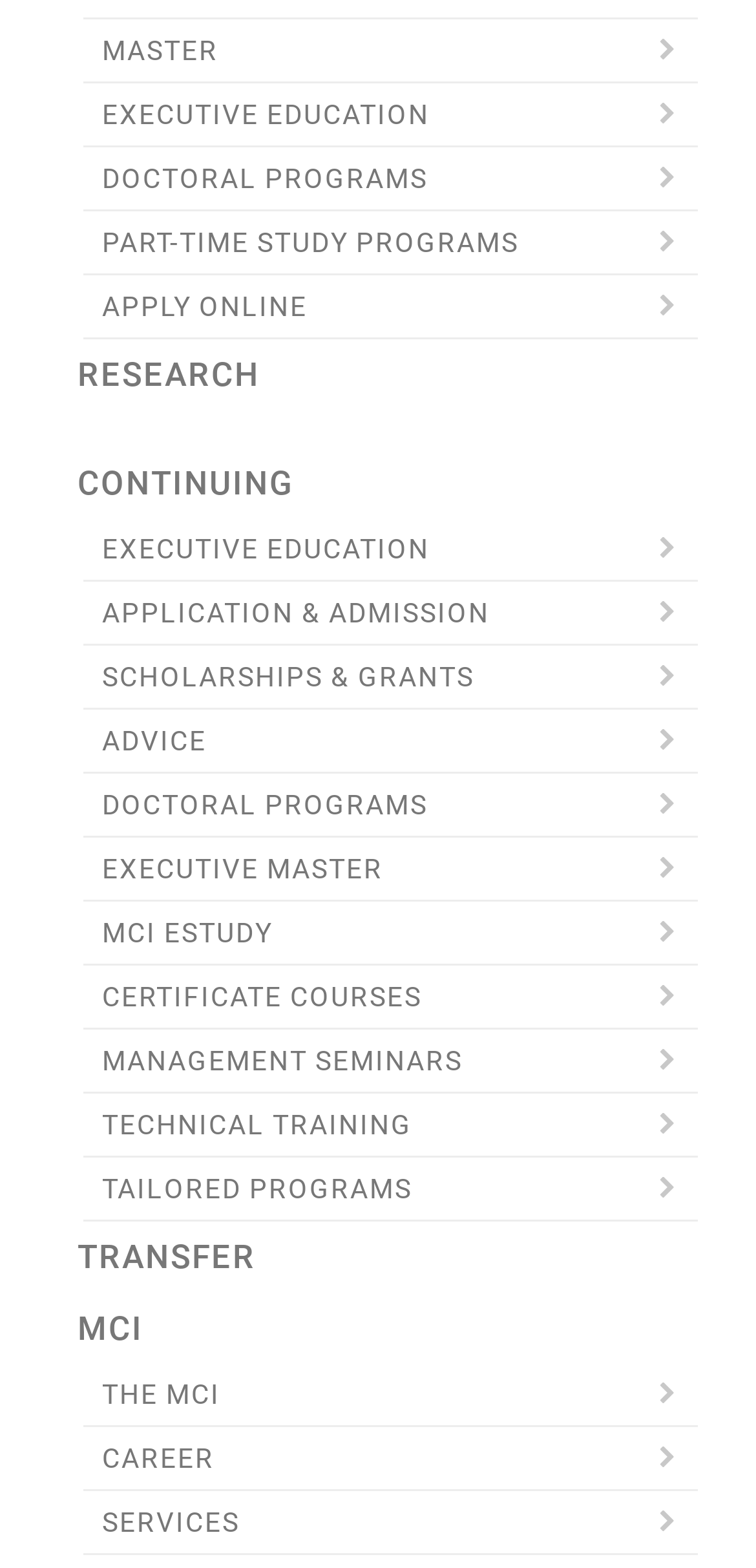What type of training is offered?
Using the image, give a concise answer in the form of a single word or short phrase.

Technical, Management